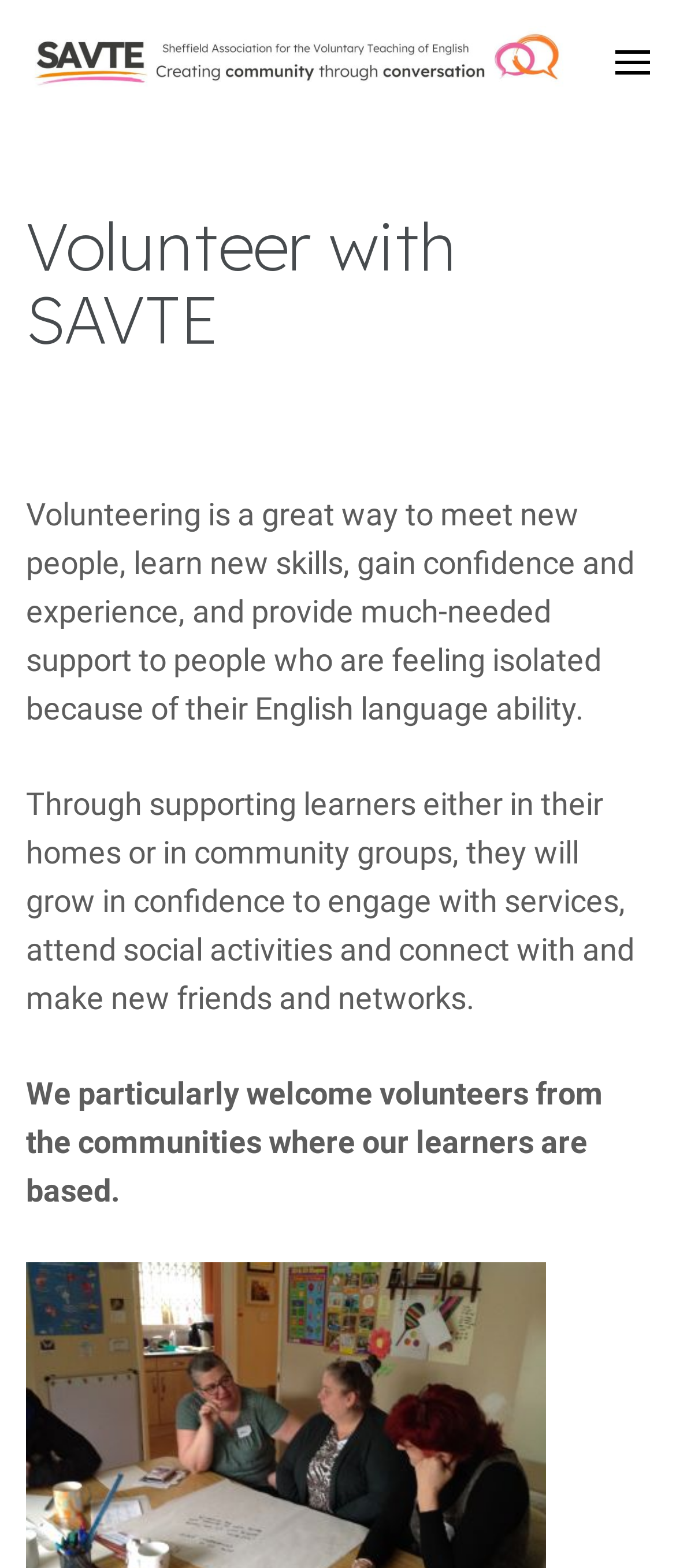What is the goal of volunteering?
Please provide a single word or phrase in response based on the screenshot.

Provide support to isolated people